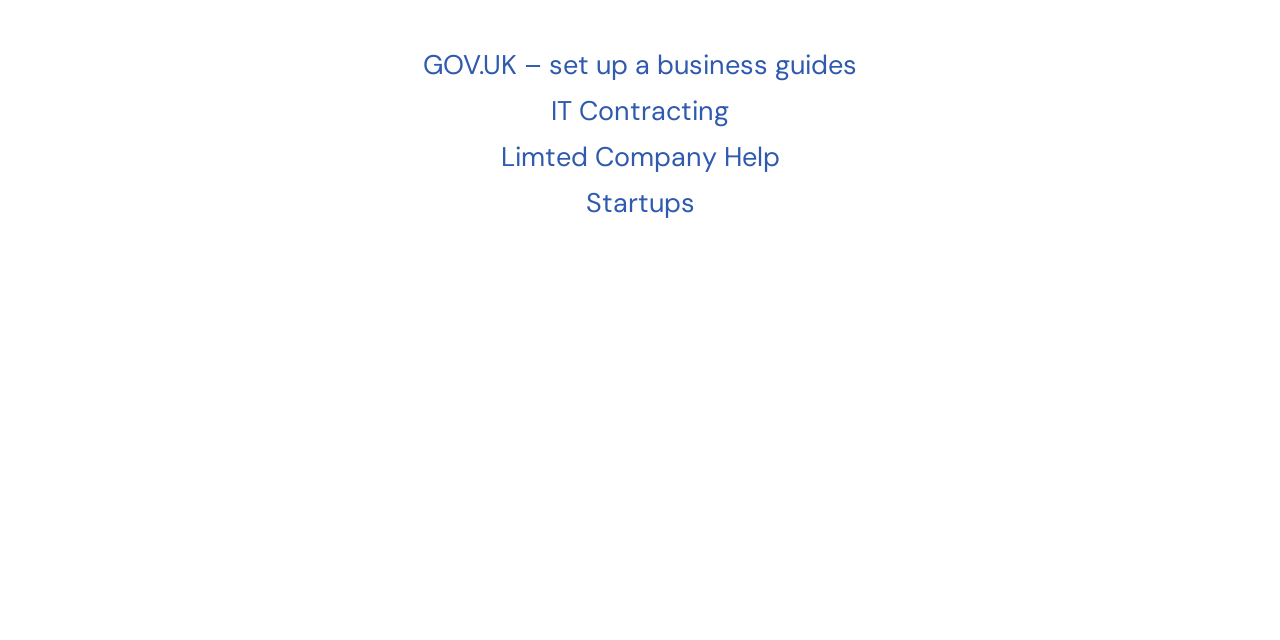Provide the bounding box coordinates in the format (top-left x, top-left y, bottom-right x, bottom-right y). All values are floating point numbers between 0 and 1. Determine the bounding box coordinate of the UI element described as: Startups

[0.457, 0.289, 0.543, 0.343]